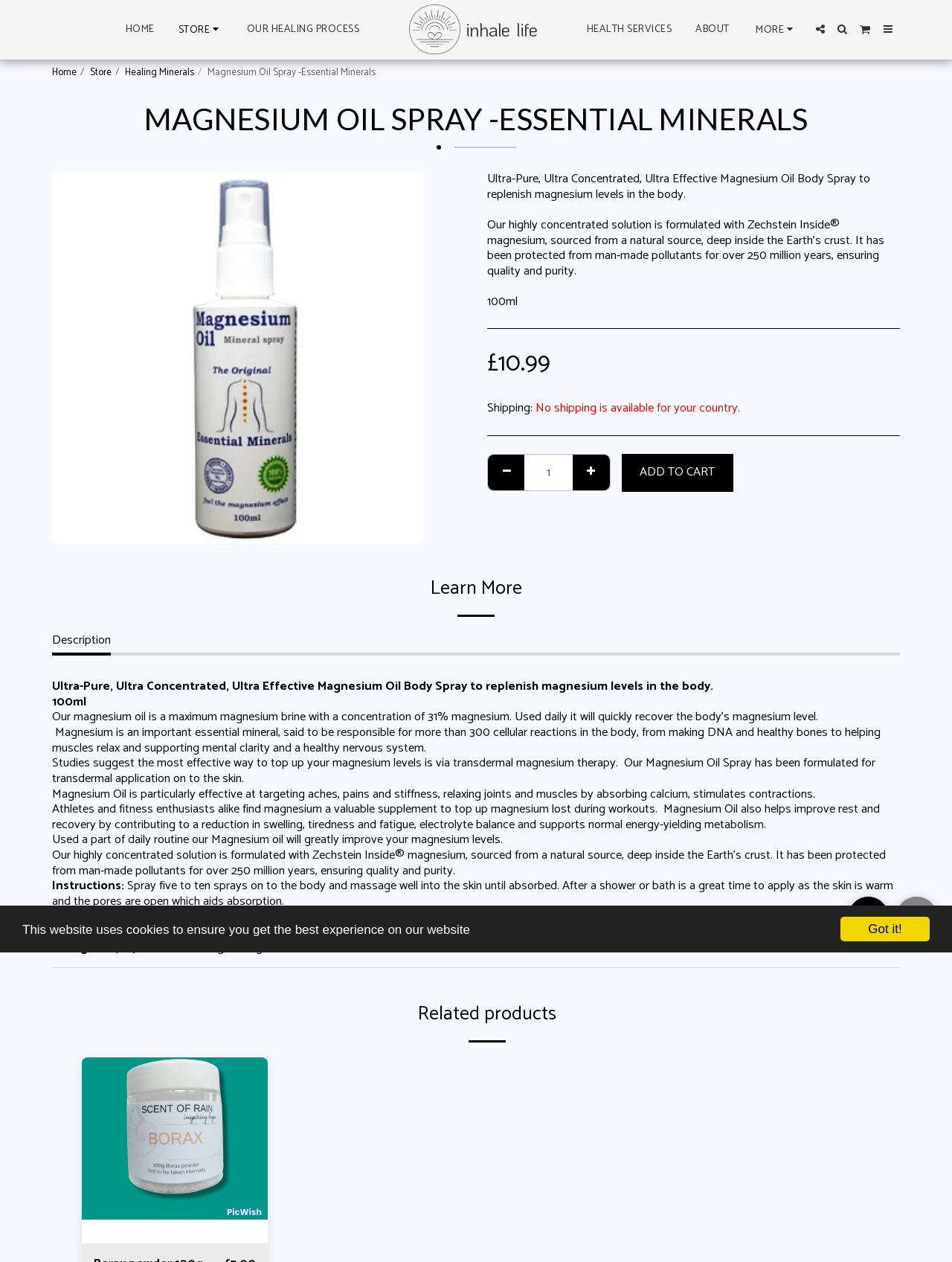Extract the bounding box coordinates for the UI element described by the text: "alt="share-alt"". The coordinates should be in the form of [left, top, right, bottom] with values between 0 and 1.

[0.891, 0.711, 0.933, 0.742]